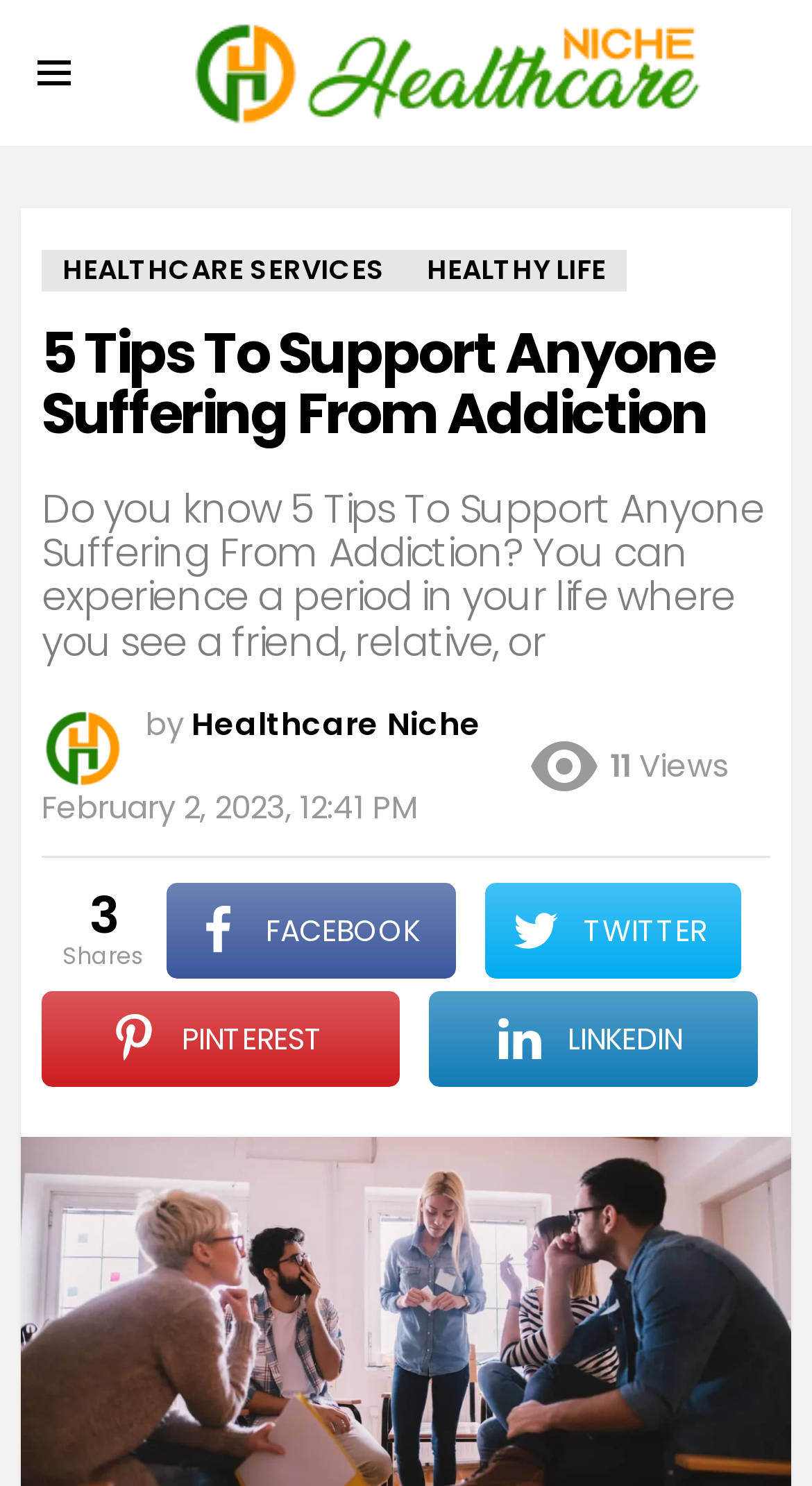Can you find and generate the webpage's heading?

5 Tips To Support Anyone Suffering From Addiction